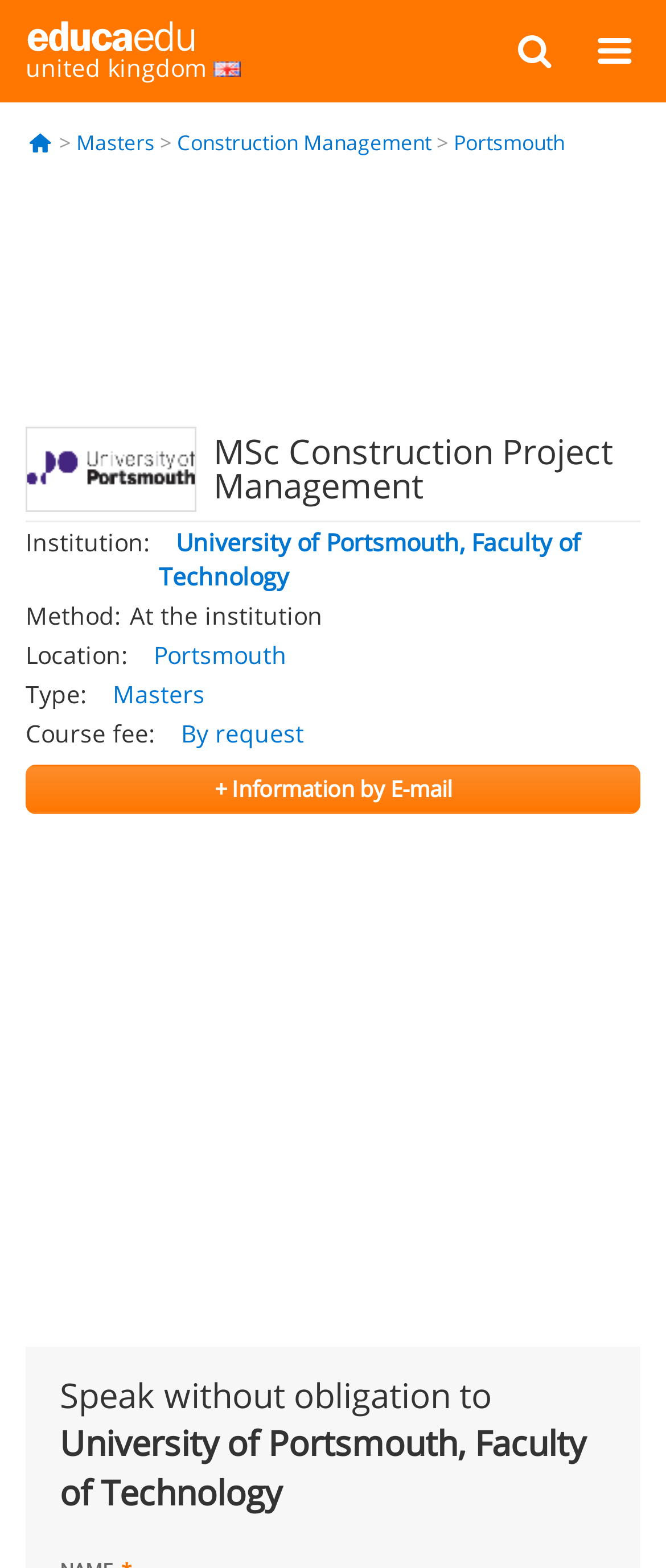What is the location of the institution?
Provide a concise answer using a single word or phrase based on the image.

Portsmouth